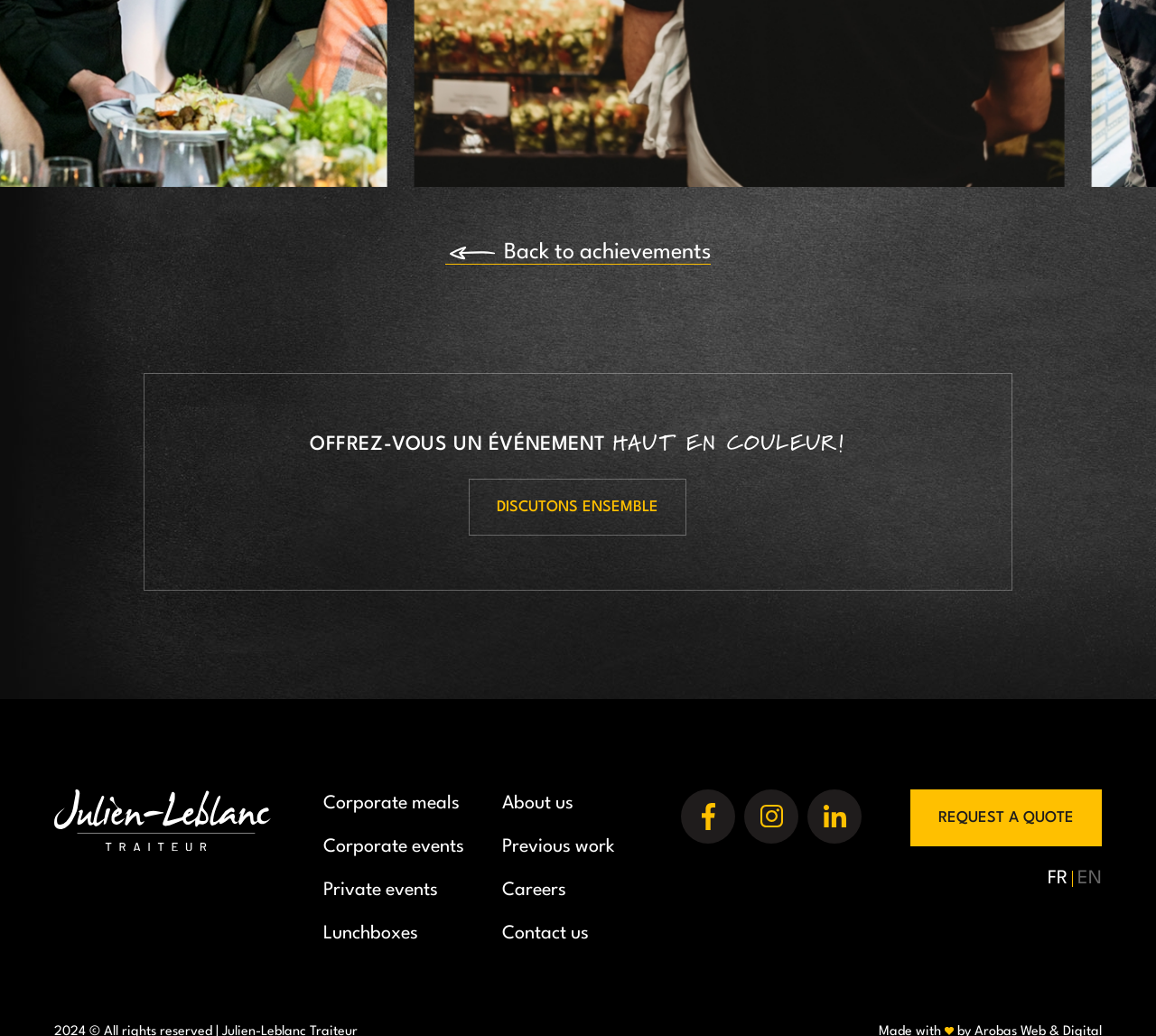Identify the coordinates of the bounding box for the element described below: "Careers". Return the coordinates as four float numbers between 0 and 1: [left, top, right, bottom].

[0.434, 0.845, 0.49, 0.874]